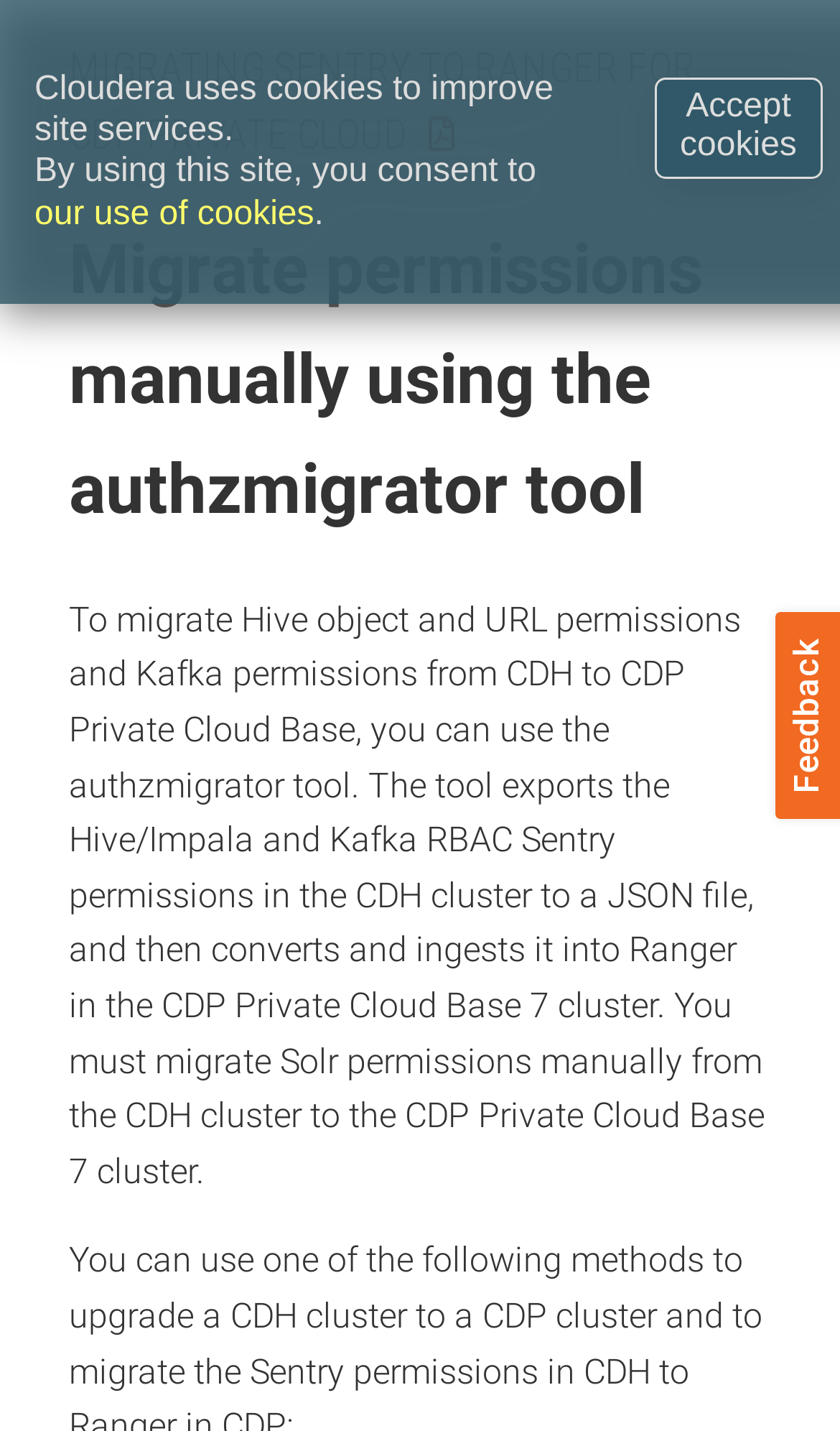Provide a thorough summary of the webpage.

The webpage is focused on migrating permissions from CDH to CDP Private Cloud Base using the authzmigrator tool. At the top left, there is a link to "MIGRATING SENTRY TO RANGER FOR CDP PRIVATE CLOUD" and a link to a "PDF version" with an accompanying icon, positioned slightly to the right. 

Below these links, there is a heading that reads "Migrate permissions manually using the authzmigrator tool". Following this heading, there are three paragraphs of text that explain the process of migrating permissions. The first paragraph starts with "To migrate Hive object and URL permissions and Kafka permissions from CDH to CDP Private Cloud Base". The second paragraph is not present, and the third paragraph continues from where the first paragraph left off, explaining the functionality of the authzmigrator tool.

At the bottom left of the page, there are three lines of text that mention Cloudera's use of cookies and a button to "Accept cookies" positioned at the bottom right.